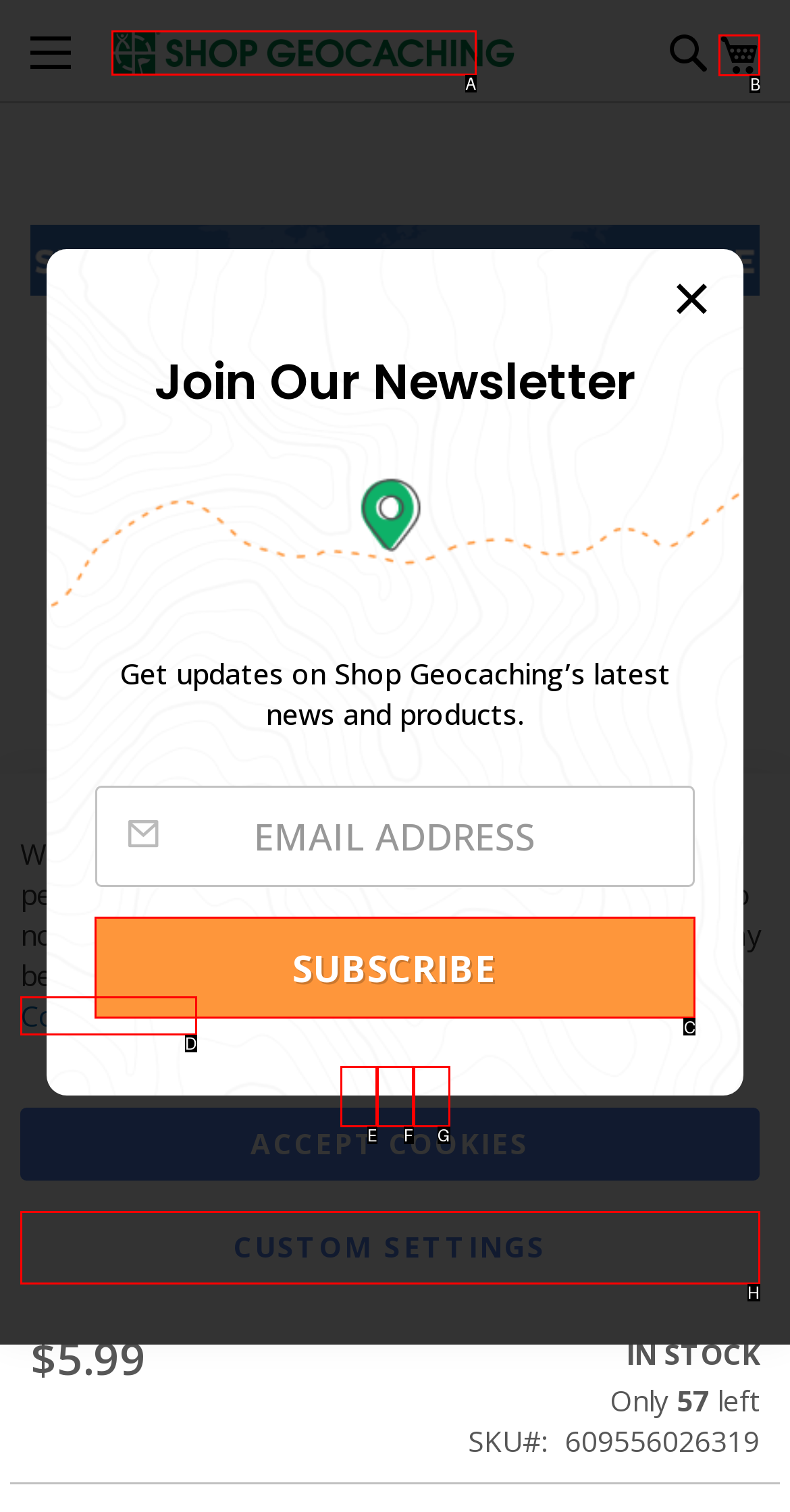Identify which lettered option to click to carry out the task: Go to shopping cart. Provide the letter as your answer.

B